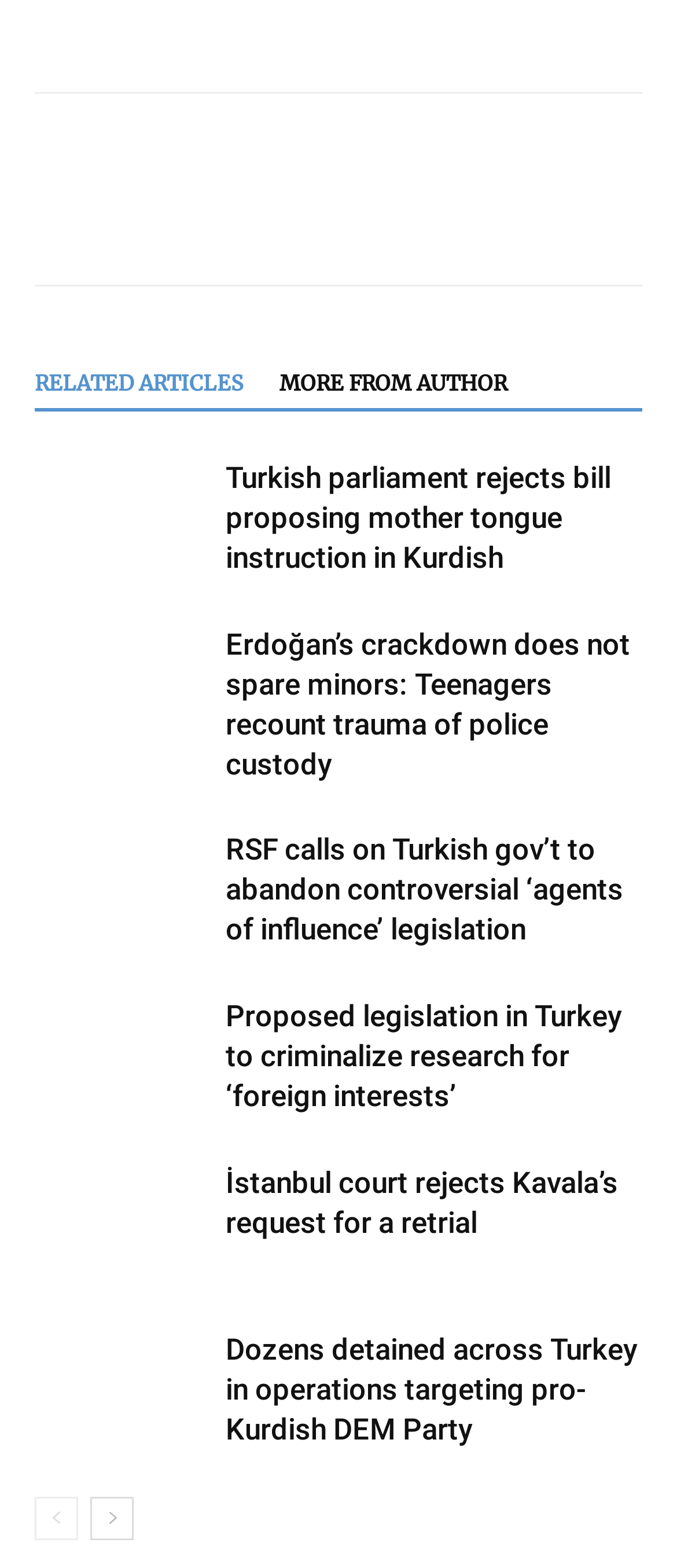For the element described, predict the bounding box coordinates as (top-left x, top-left y, bottom-right x, bottom-right y). All values should be between 0 and 1. Element description: RELATED ARTICLES

[0.051, 0.229, 0.413, 0.26]